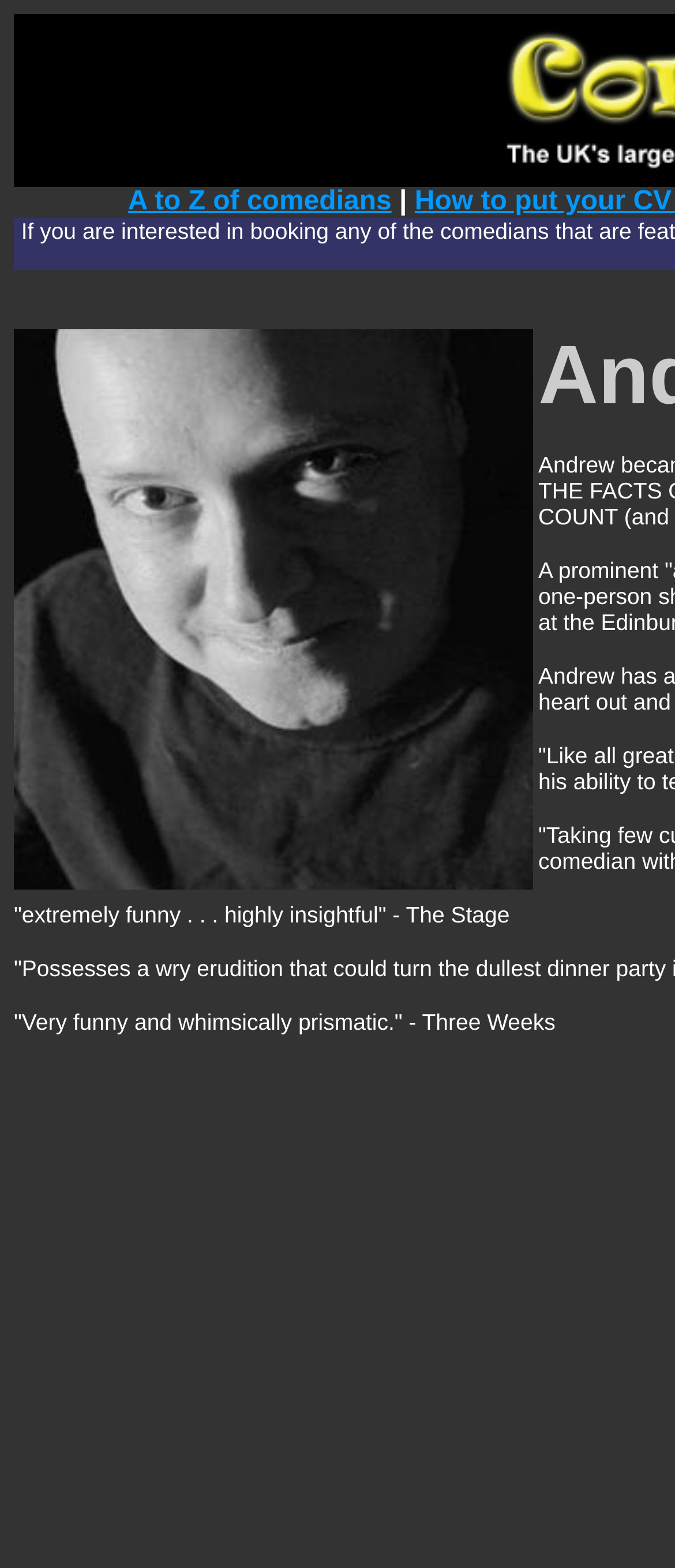Provide the bounding box coordinates of the HTML element this sentence describes: "Removals Spreadsheet". The bounding box coordinates consist of four float numbers between 0 and 1, i.e., [left, top, right, bottom].

None